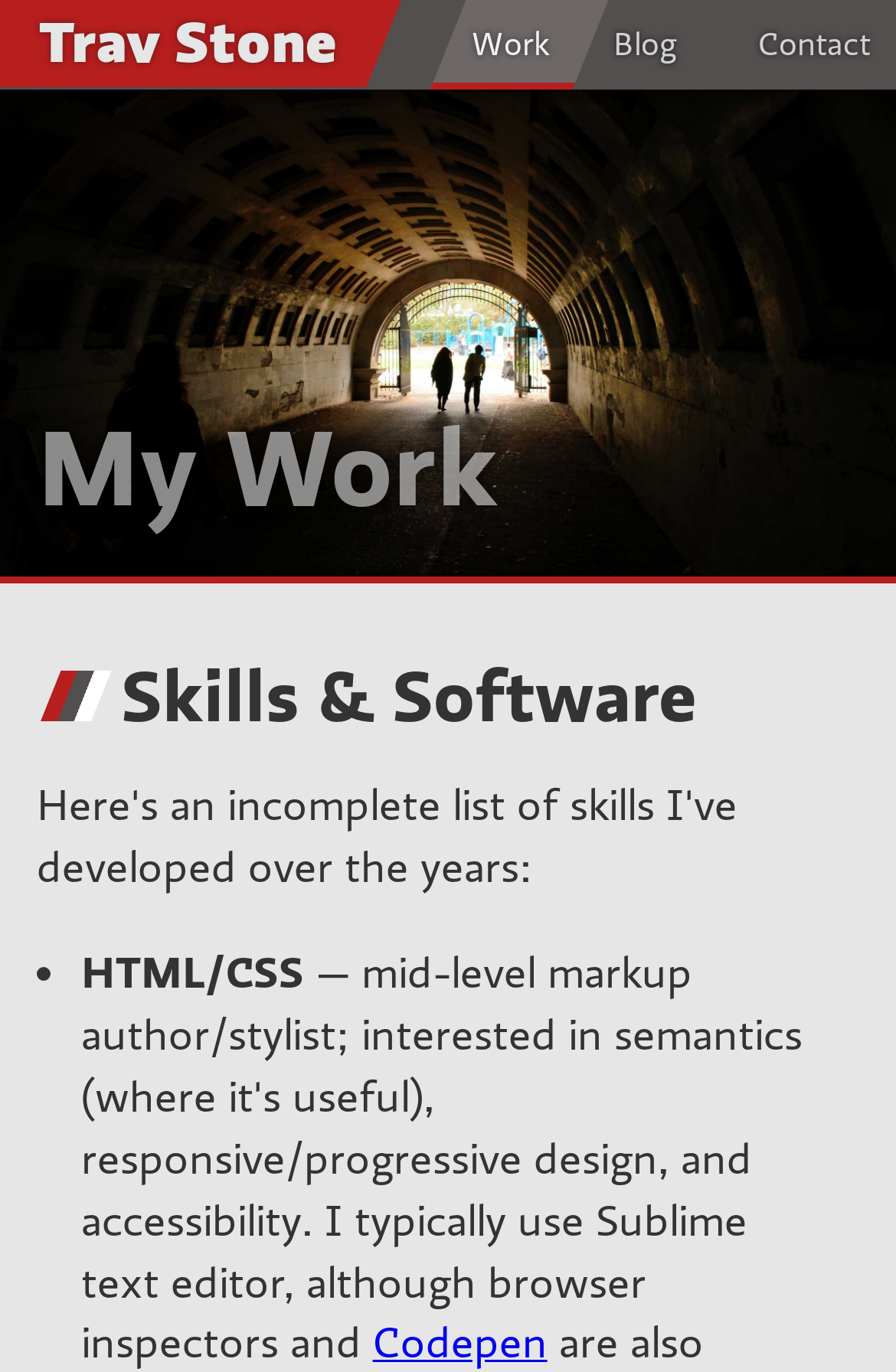Please reply to the following question with a single word or a short phrase:
What is one of the skills listed on this webpage?

HTML/CSS